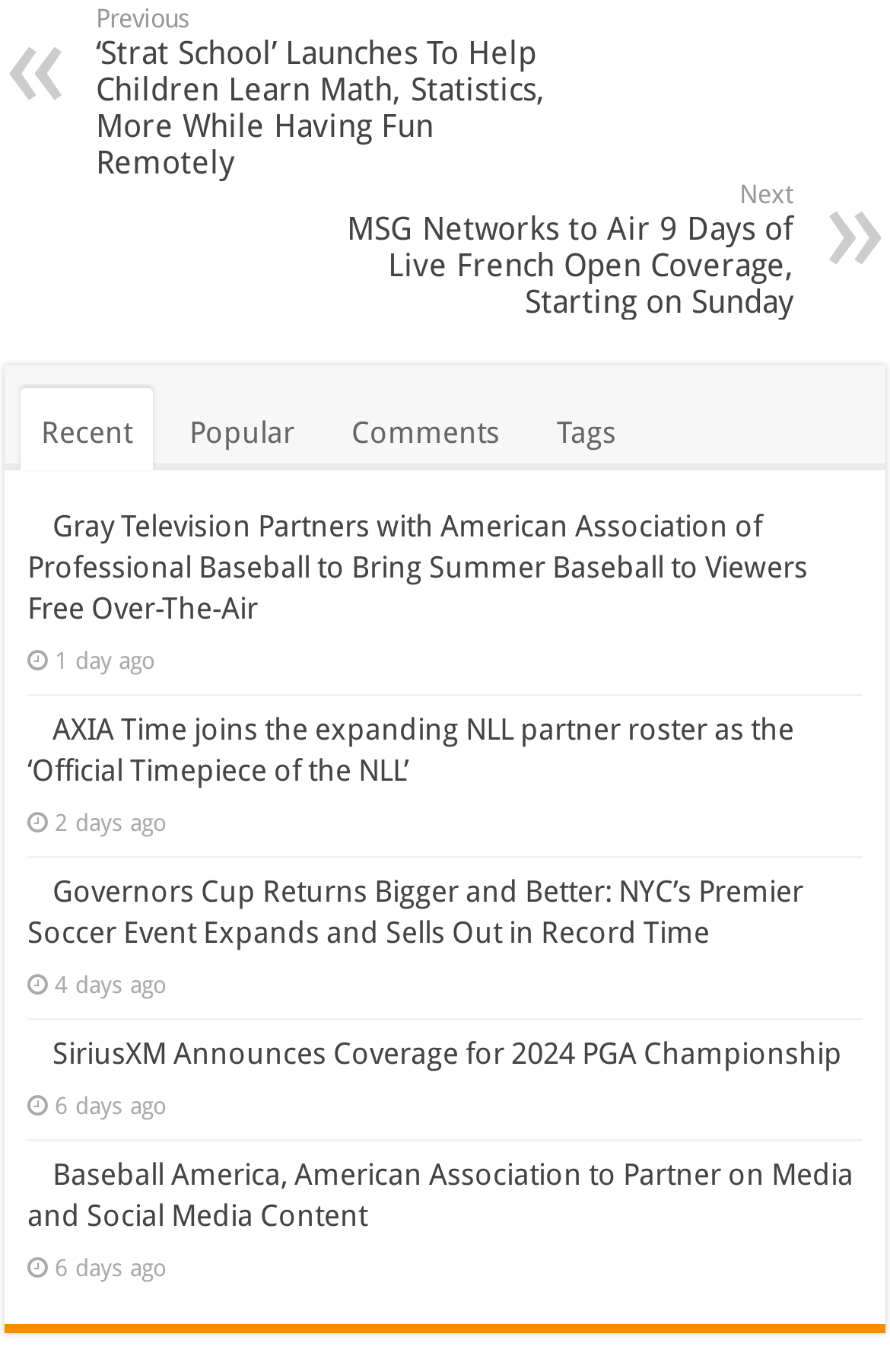Identify the bounding box coordinates of the clickable region required to complete the instruction: "Read 'Gray Television Partners with American Association of Professional Baseball to Bring Summer Baseball to Viewers Free Over-The-Air'". The coordinates should be given as four float numbers within the range of 0 and 1, i.e., [left, top, right, bottom].

[0.031, 0.37, 0.969, 0.459]